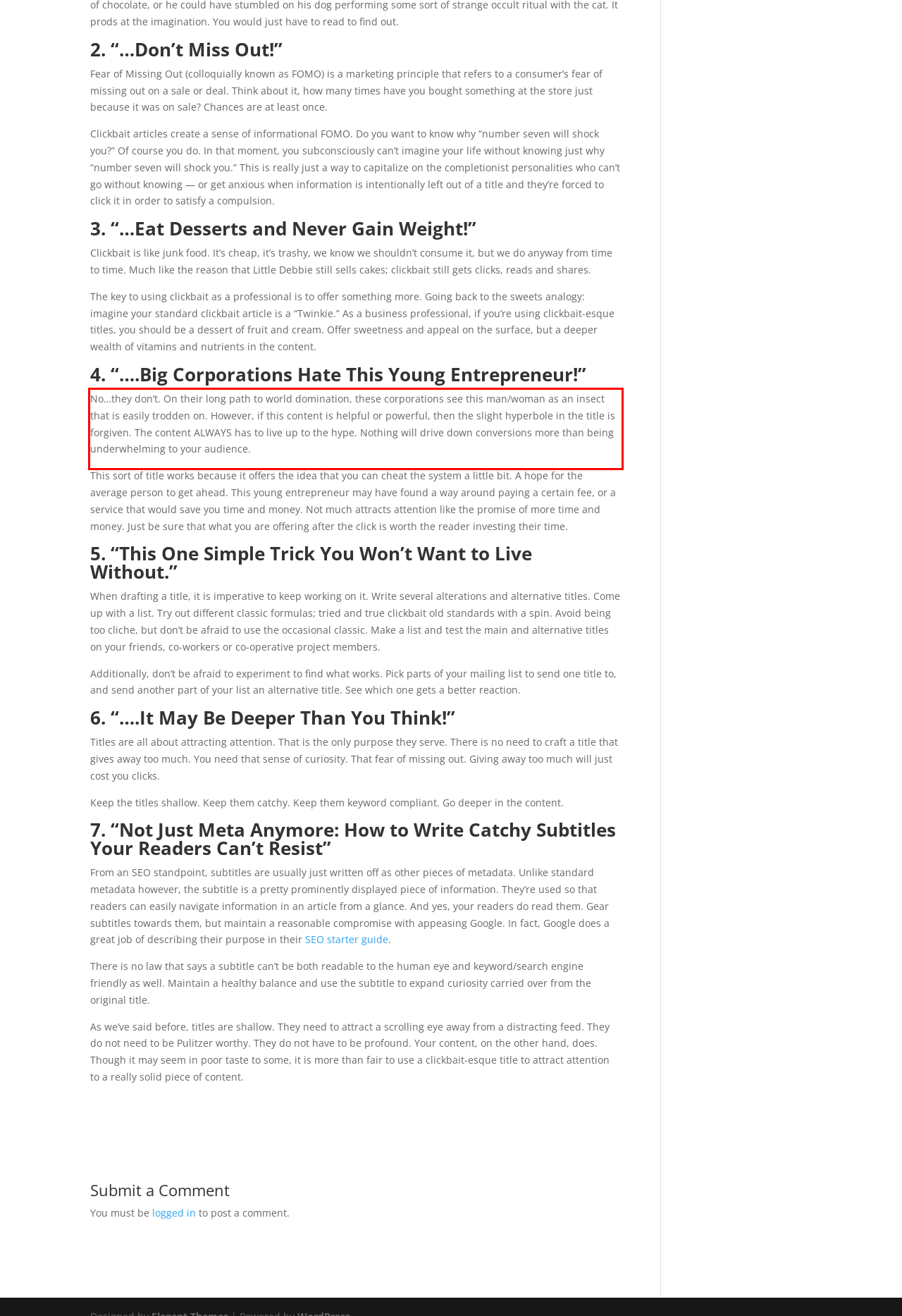Inspect the webpage screenshot that has a red bounding box and use OCR technology to read and display the text inside the red bounding box.

No…they don’t. On their long path to world domination, these corporations see this man/woman as an insect that is easily trodden on. However, if this content is helpful or powerful, then the slight hyperbole in the title is forgiven. The content ALWAYS has to live up to the hype. Nothing will drive down conversions more than being underwhelming to your audience.